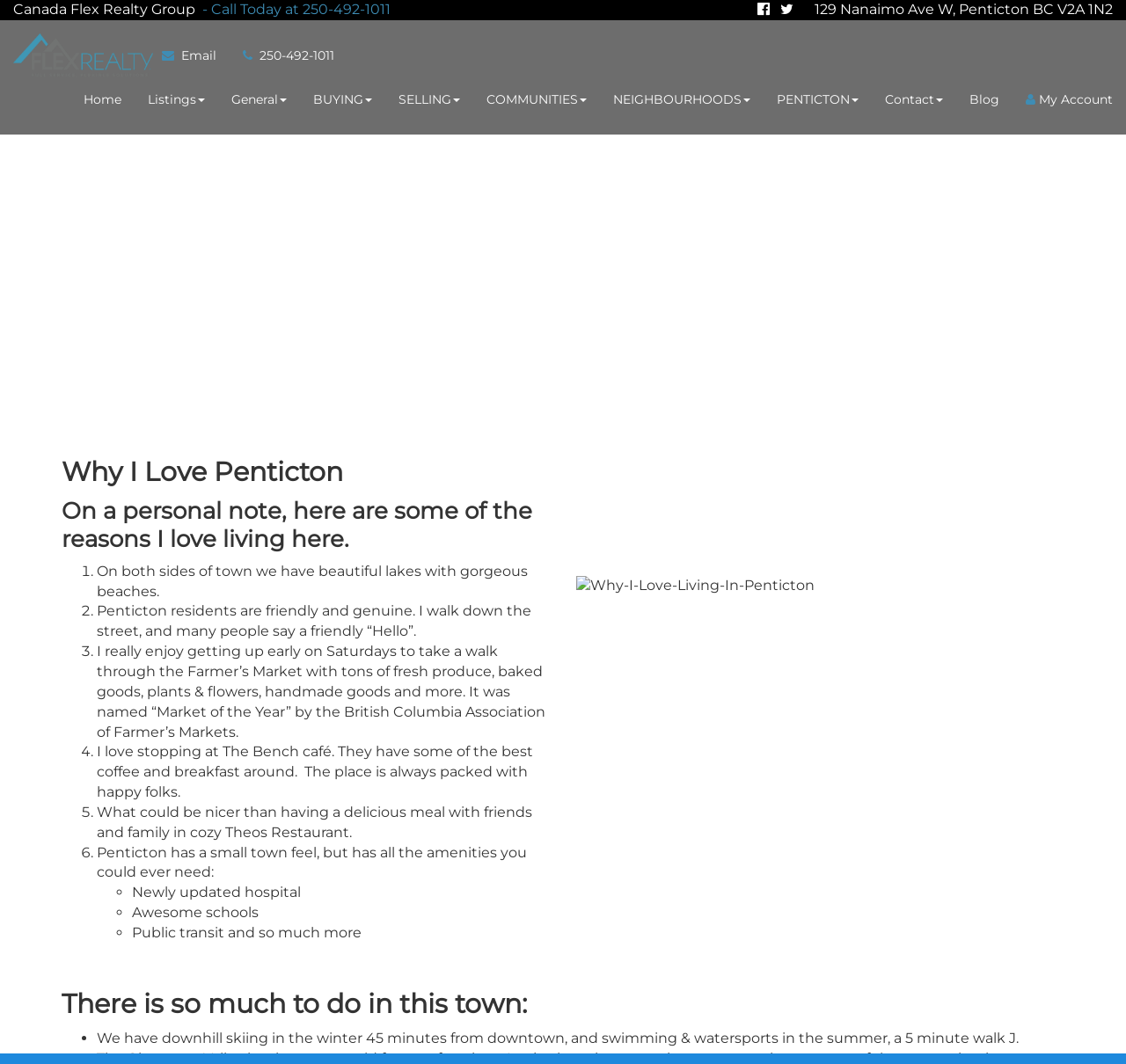Identify the bounding box coordinates for the region to click in order to carry out this instruction: "Click the 'Listings' button". Provide the coordinates using four float numbers between 0 and 1, formatted as [left, top, right, bottom].

[0.12, 0.073, 0.194, 0.114]